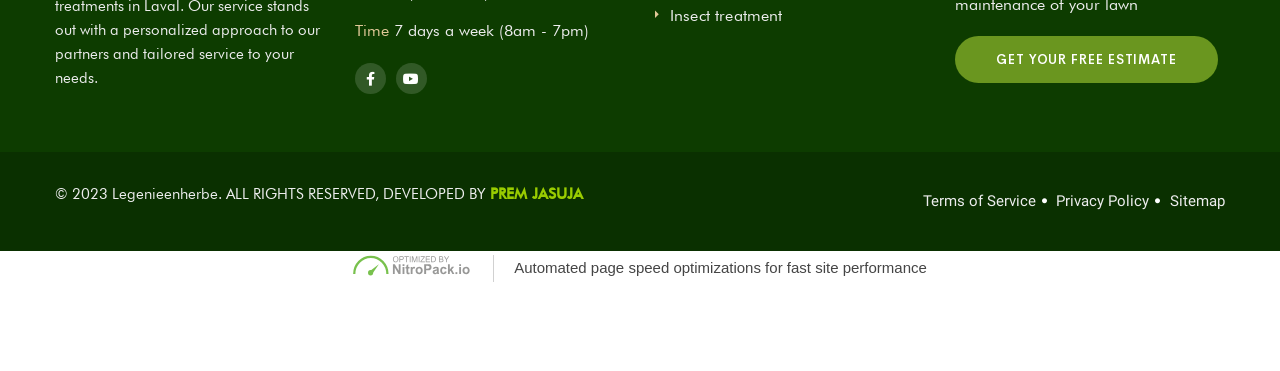Identify the bounding box coordinates for the UI element described as: "Home".

None